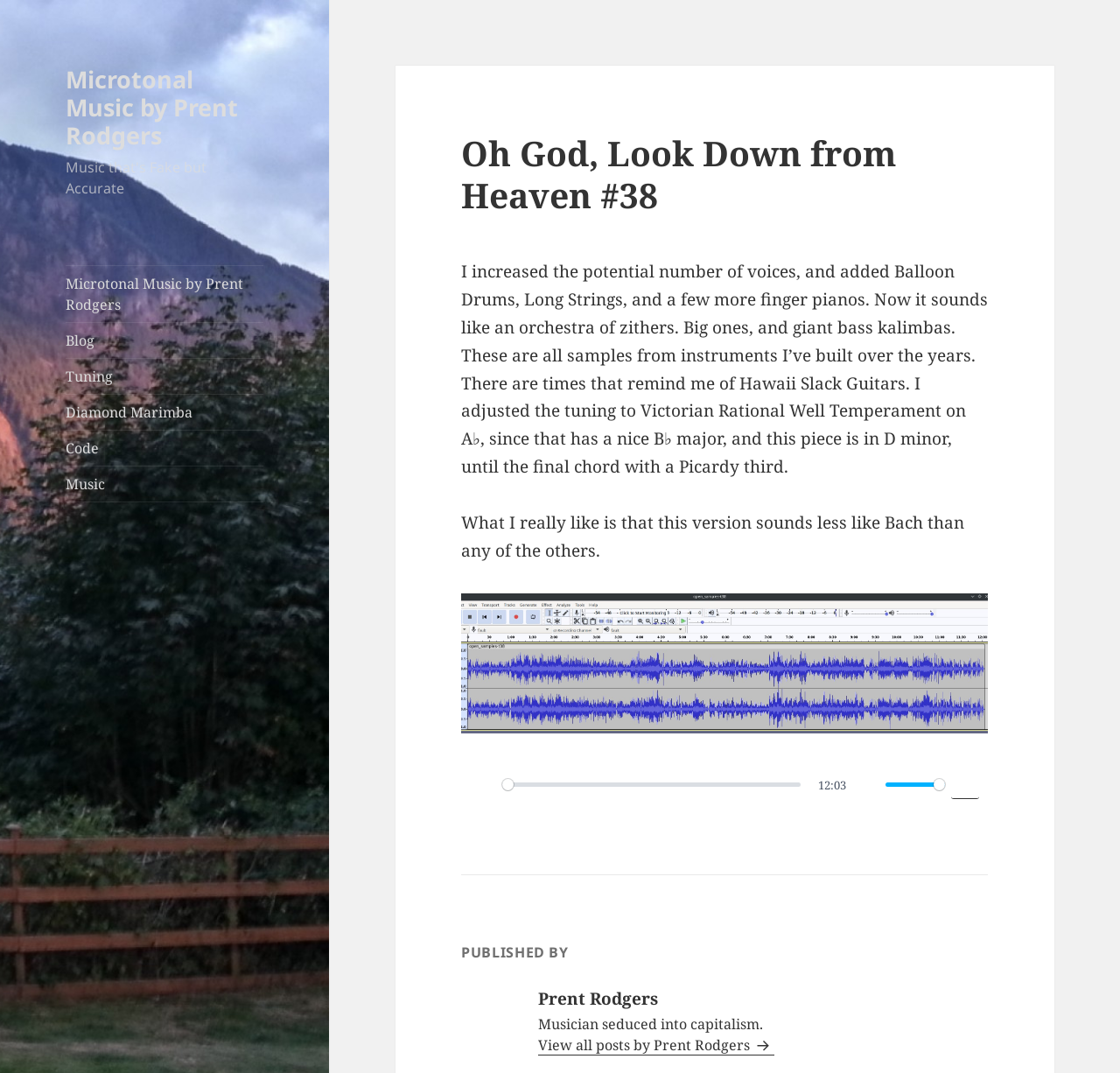Can you provide the bounding box coordinates for the element that should be clicked to implement the instruction: "Download the audio"?

[0.85, 0.718, 0.875, 0.745]